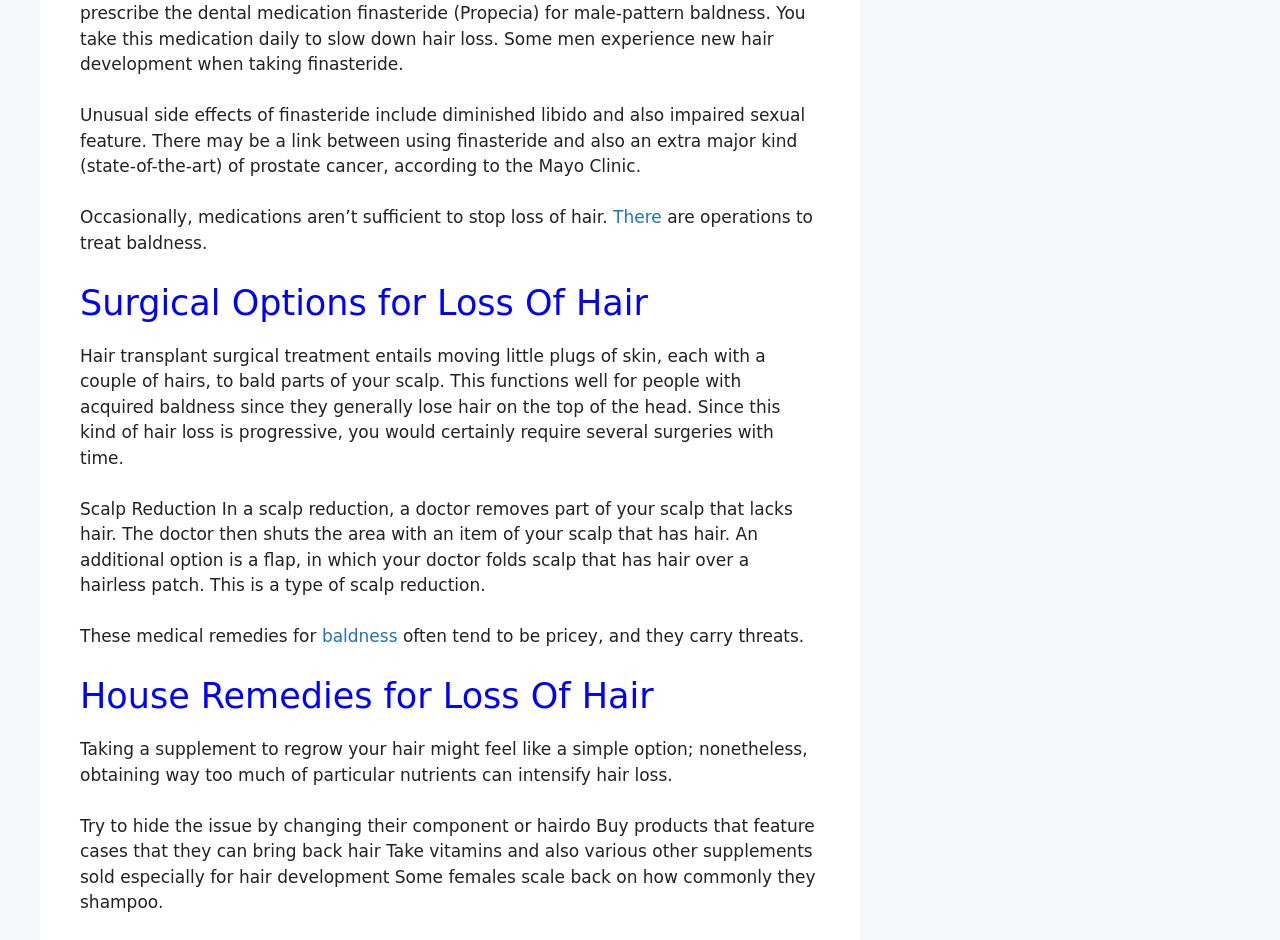Why do some people take supplements for hair loss?
From the image, respond using a single word or phrase.

To regrow hair